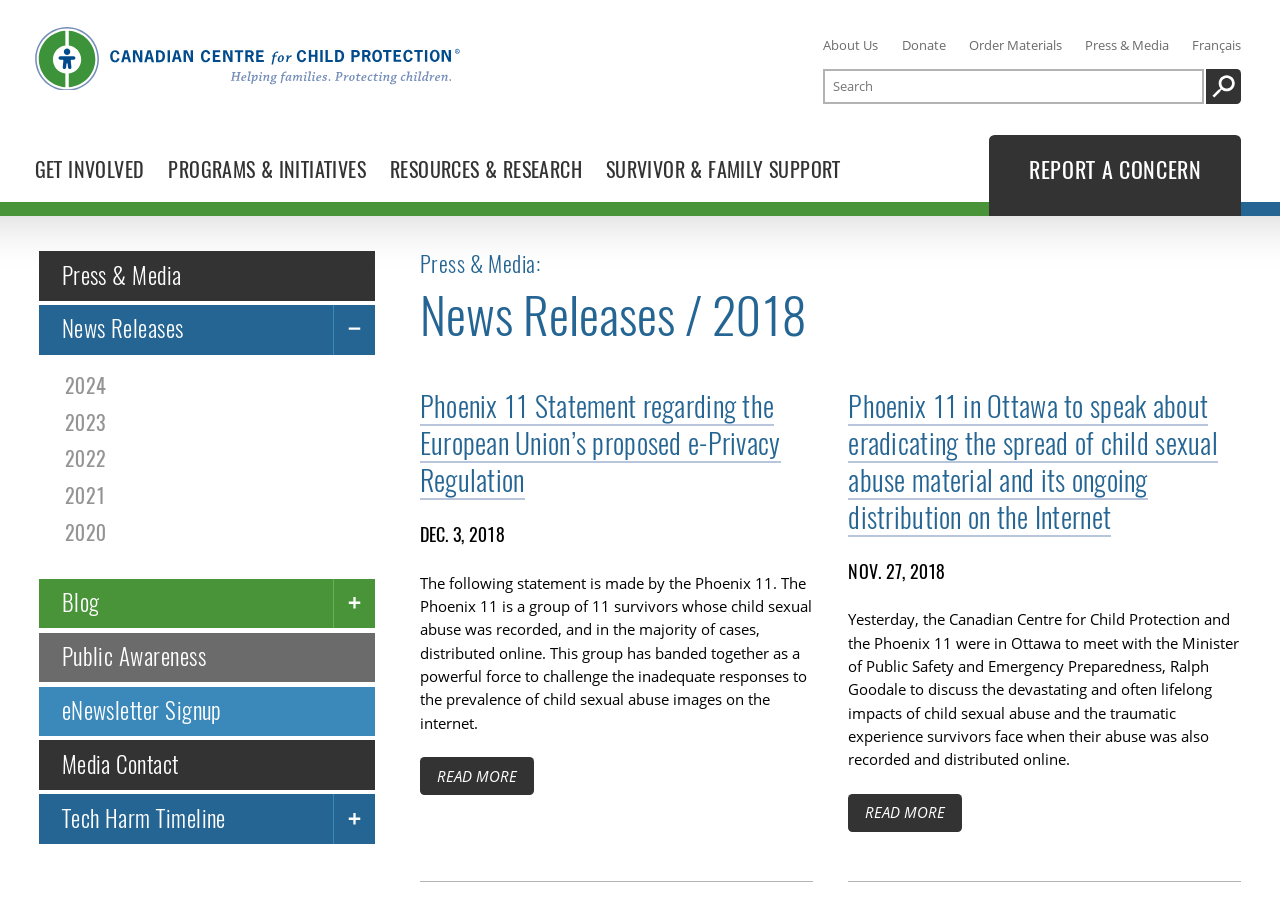What is the function of the search box?
Please look at the screenshot and answer in one word or a short phrase.

To search the website